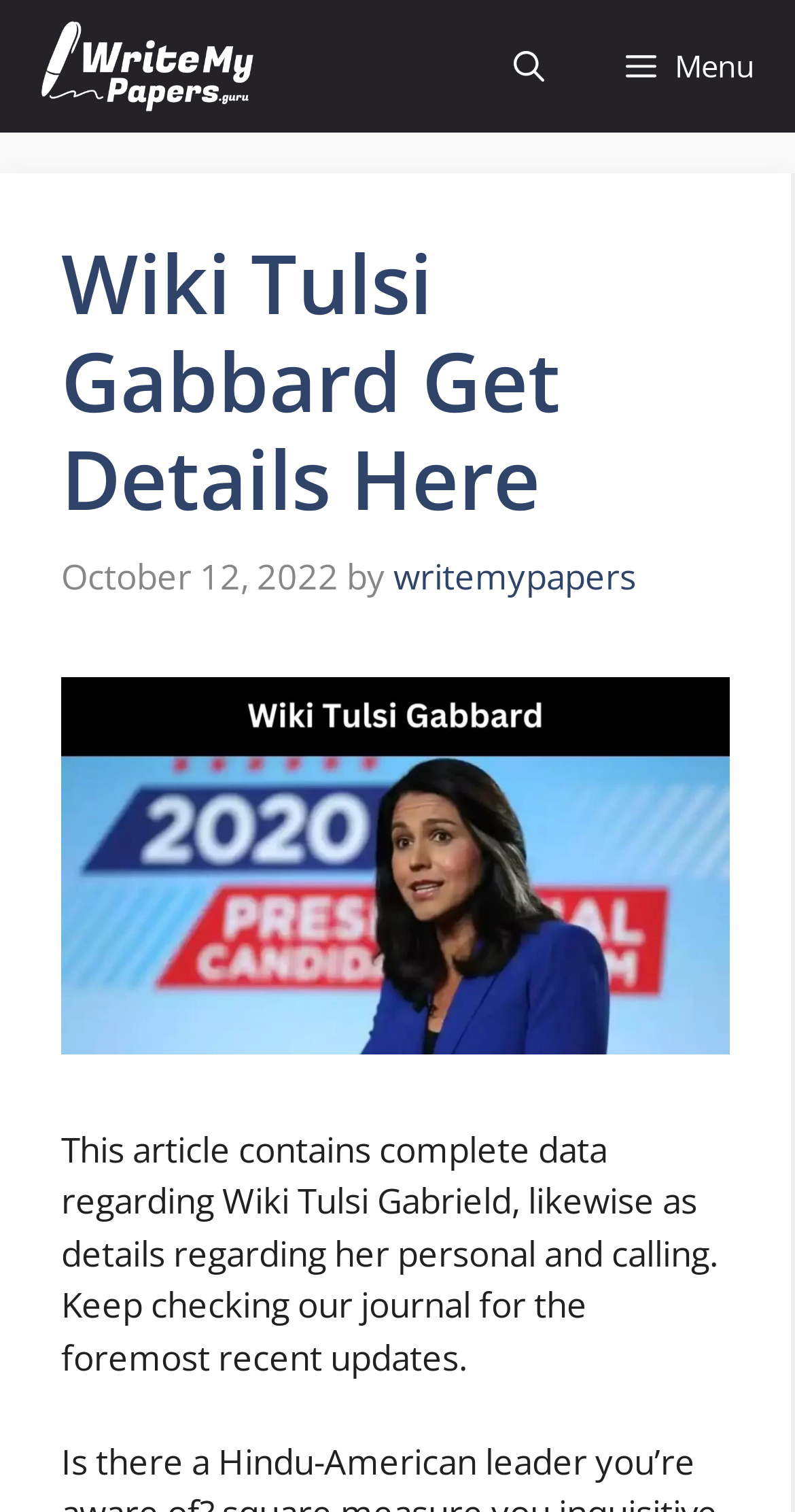What is the topic of the article?
We need a detailed and meticulous answer to the question.

I inferred this answer by looking at the static text 'This article contains complete data regarding Wiki Tulsi Gabrield, likewise as details regarding her personal and calling.', which suggests that the article is about Tulsi Gabbard's personal and professional life.